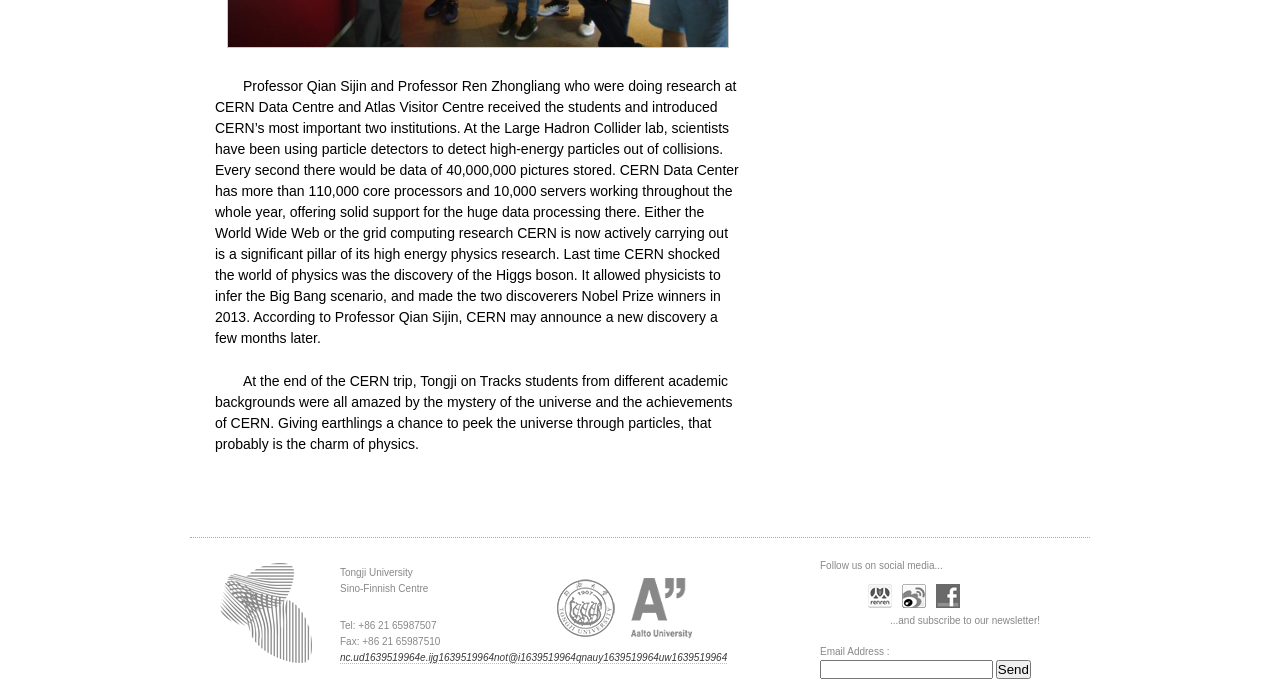Give a one-word or phrase response to the following question: What is the purpose of the particle detectors at the Large Hadron Collider lab?

To detect high-energy particles